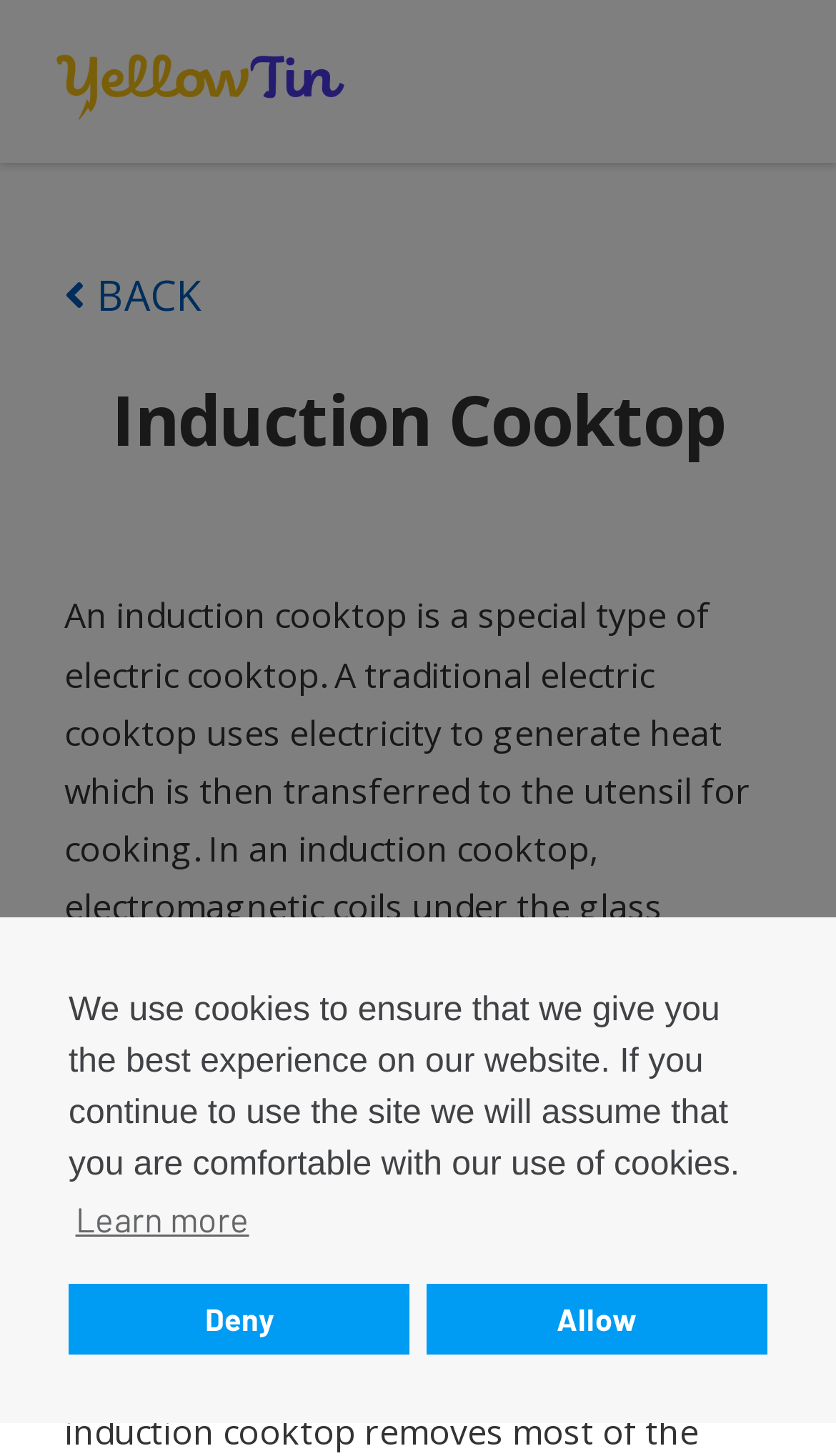What is the purpose of the 'BACK' link?
Look at the screenshot and provide an in-depth answer.

The 'BACK' link is located at the top of the webpage, and its purpose is to allow users to go back to the previous page or section.